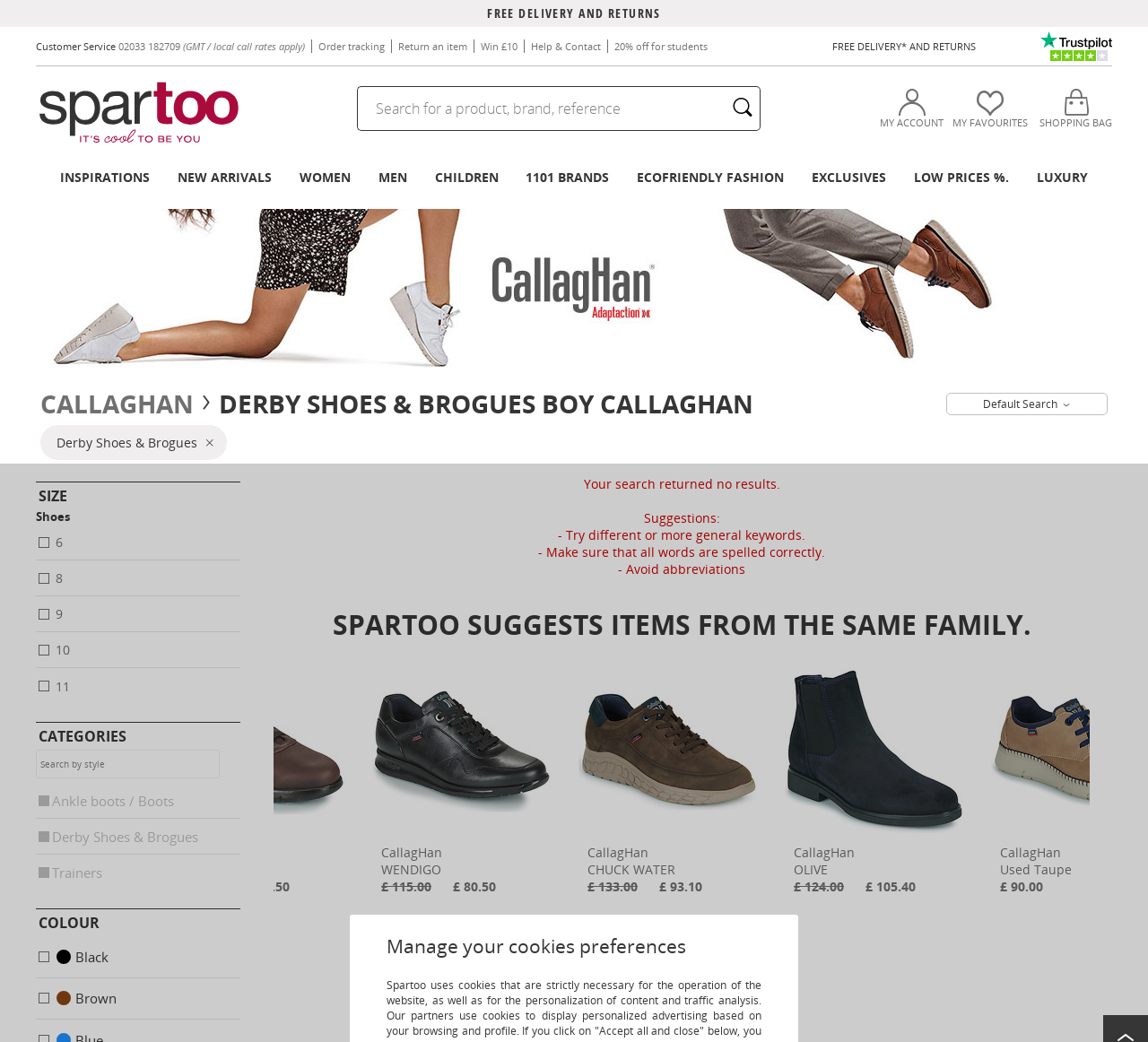Provide the bounding box coordinates of the area you need to click to execute the following instruction: "View this month's new arrivals".

[0.031, 0.001, 0.146, 0.016]